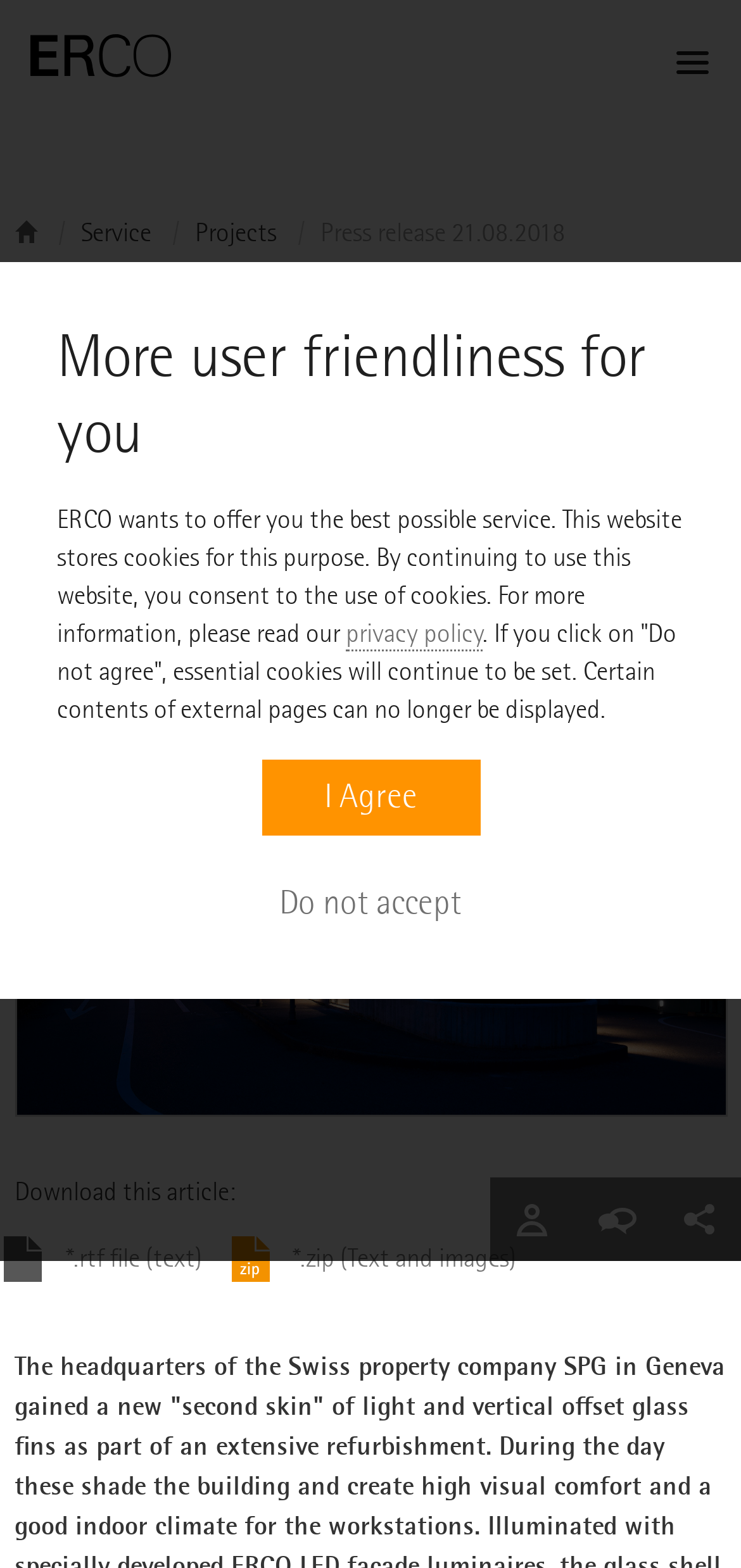Using the element description provided, determine the bounding box coordinates in the format (top-left x, top-left y, bottom-right x, bottom-right y). Ensure that all values are floating point numbers between 0 and 1. Element description: privacy policy

[0.467, 0.394, 0.651, 0.415]